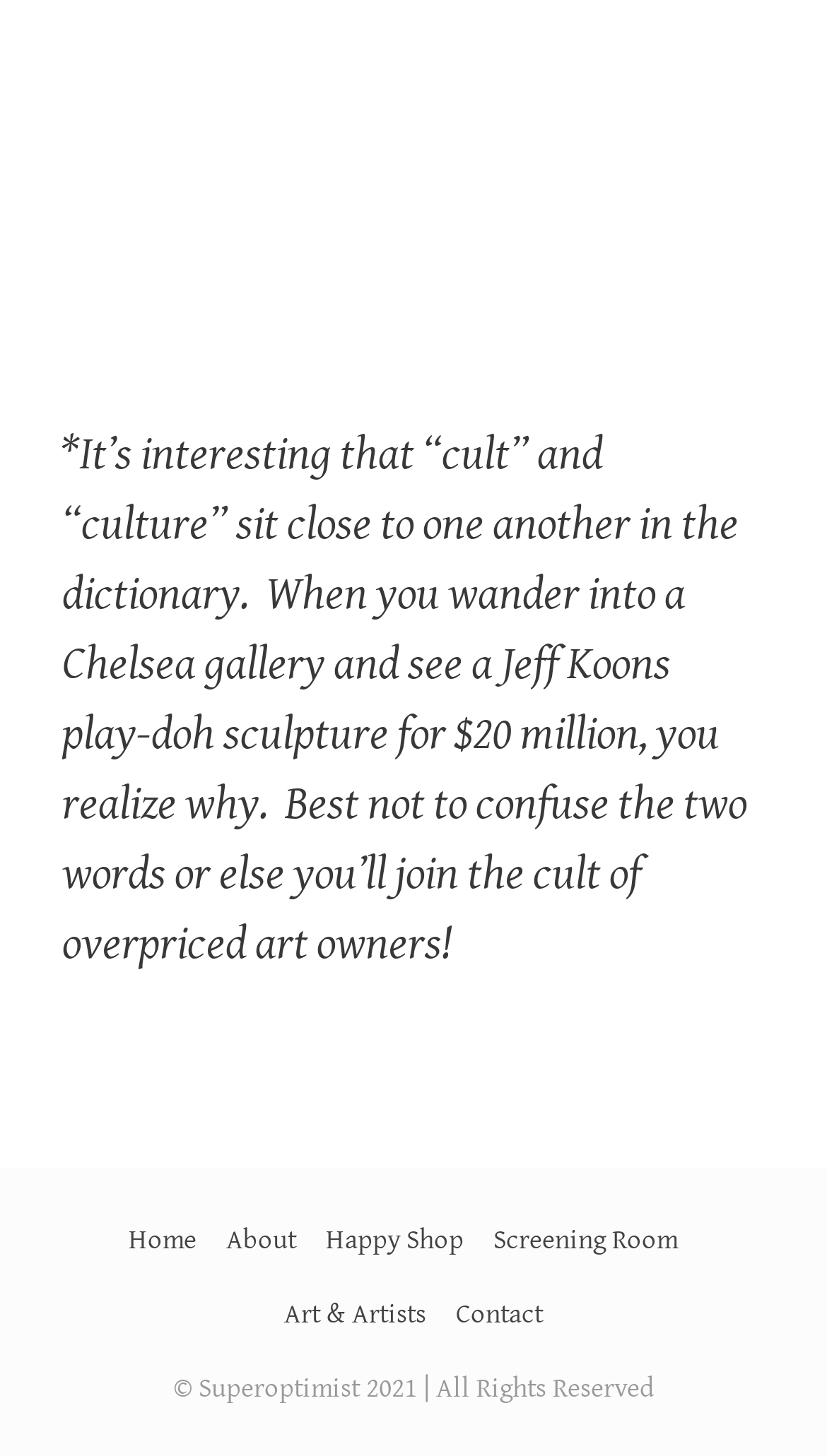How many navigation links are there?
Give a single word or phrase answer based on the content of the image.

5